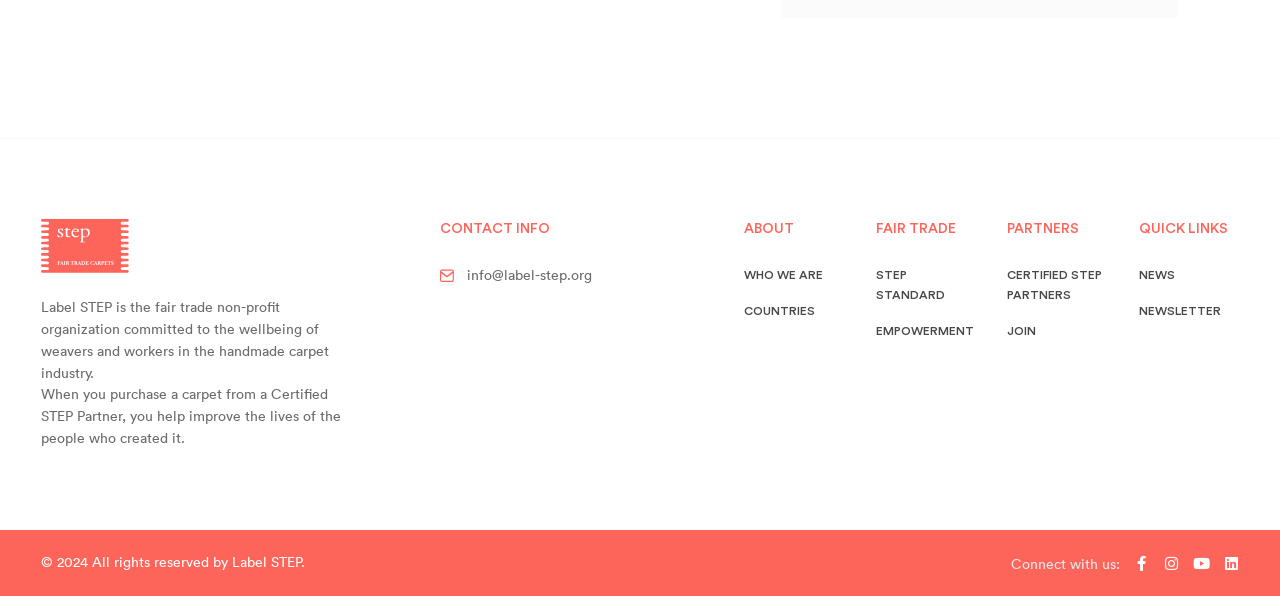Kindly determine the bounding box coordinates for the area that needs to be clicked to execute this instruction: "View certified STEP partners".

[0.787, 0.444, 0.865, 0.511]